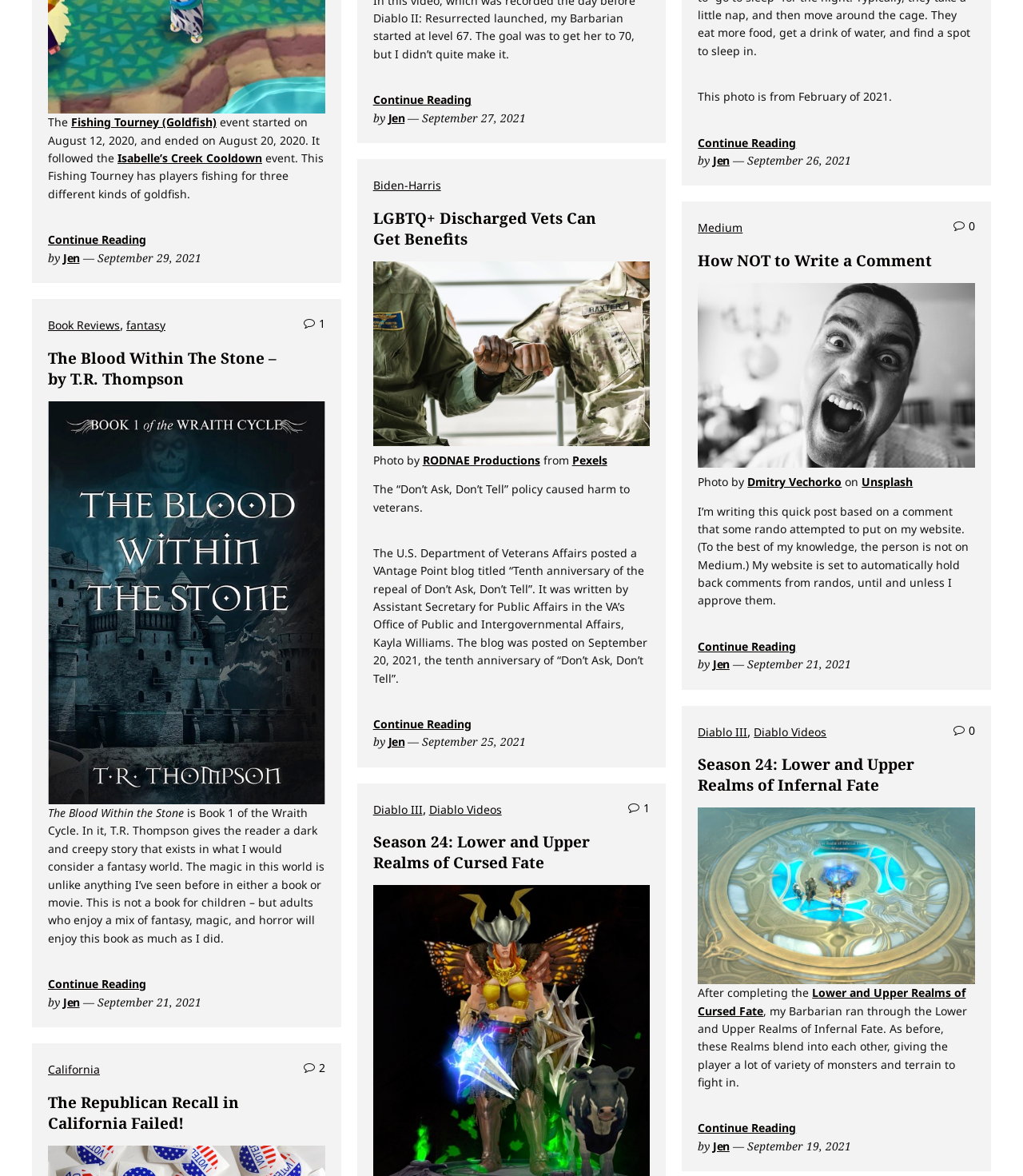Please identify the bounding box coordinates of the clickable element to fulfill the following instruction: "Learn about LGBTQ+ Discharged Vets Can Get Benefits". The coordinates should be four float numbers between 0 and 1, i.e., [left, top, right, bottom].

[0.365, 0.166, 0.608, 0.212]